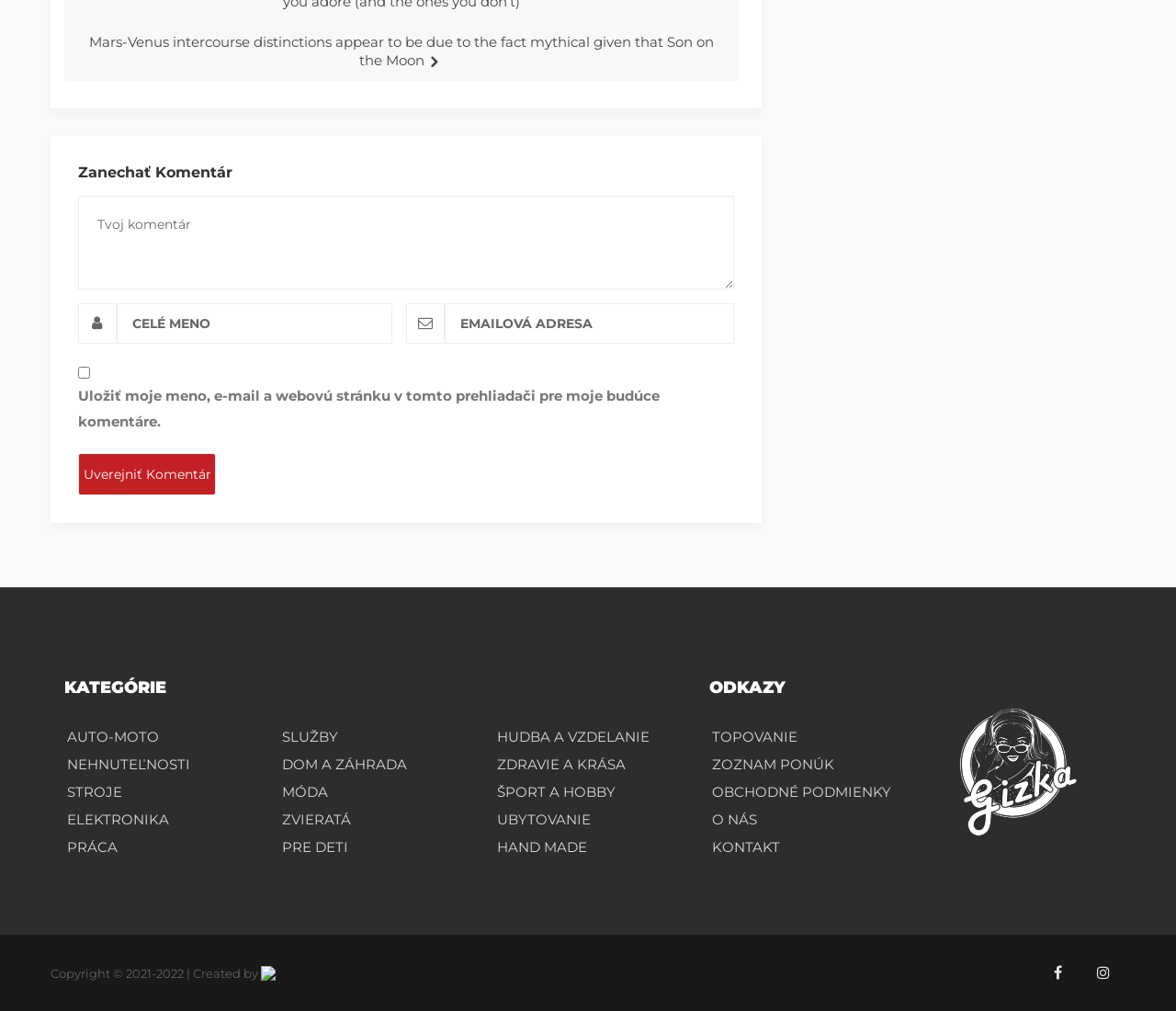Please identify the bounding box coordinates of the element on the webpage that should be clicked to follow this instruction: "Select a category". The bounding box coordinates should be given as four float numbers between 0 and 1, formatted as [left, top, right, bottom].

[0.055, 0.715, 0.214, 0.742]